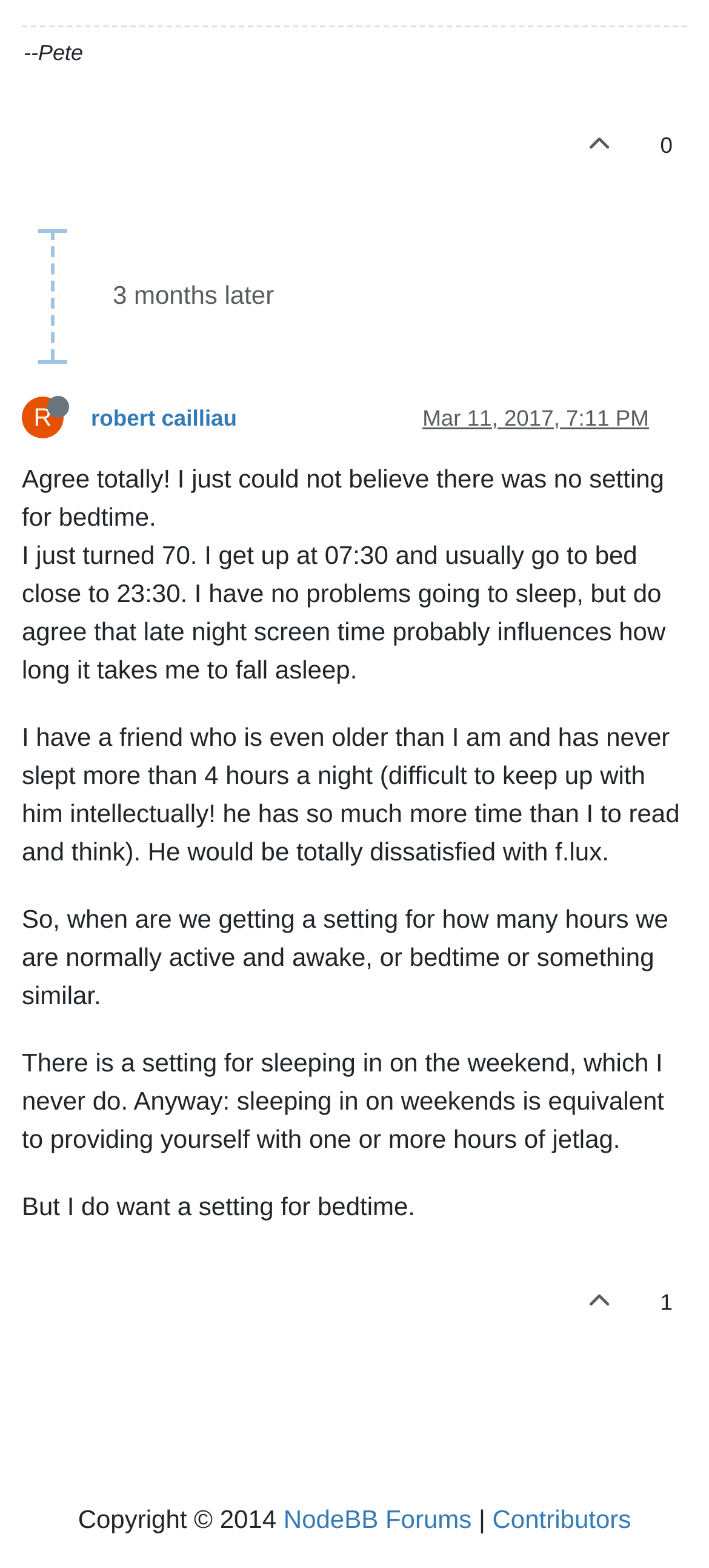What is the date and time of the post?
Based on the screenshot, respond with a single word or phrase.

Mar 11, 2017, 7:11 PM